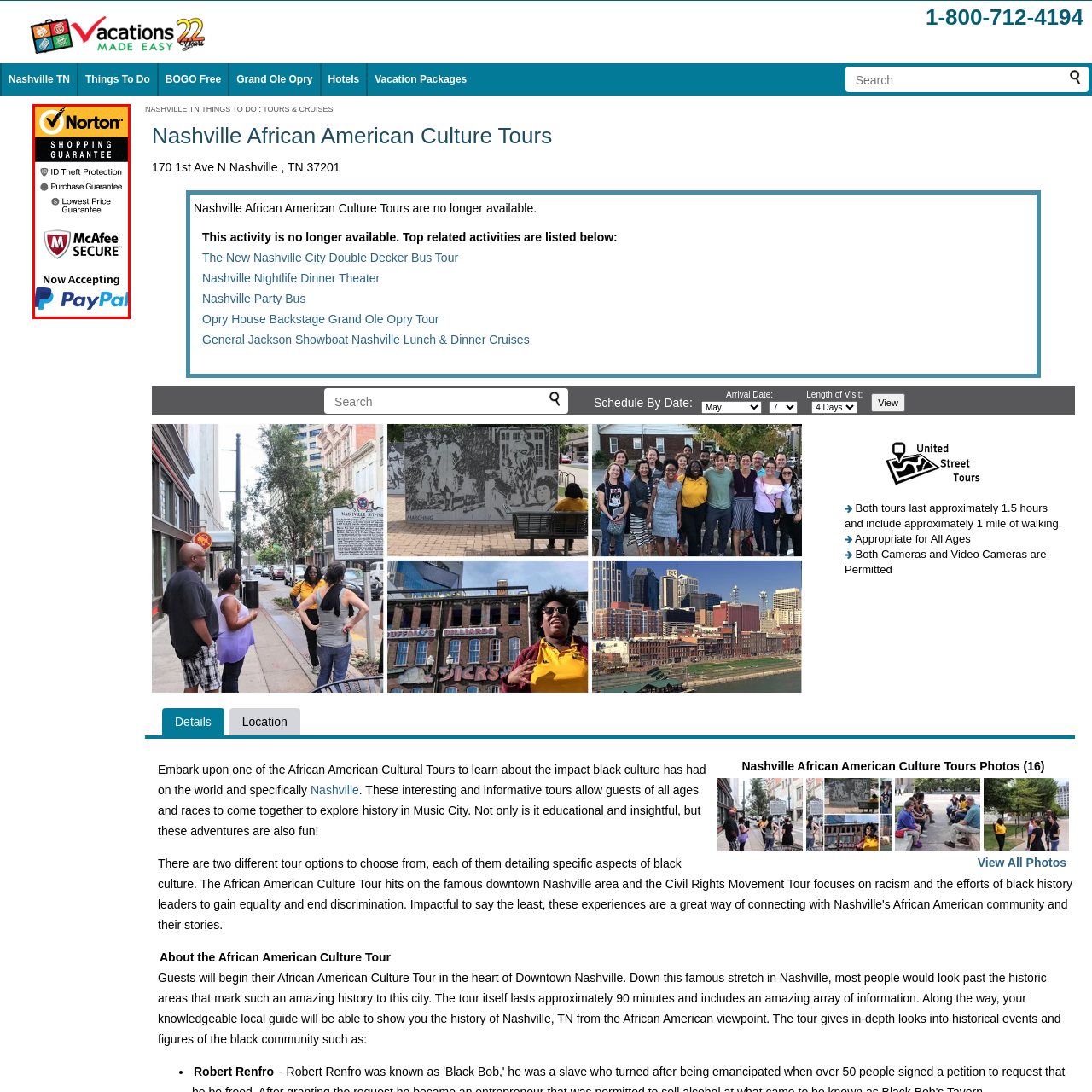Provide an elaborate description of the image marked by the red boundary.

The image prominently features logos and security assurances from well-known companies, indicating a commitment to safe online shopping. The Norton logo highlights identity theft protection and purchase guarantees, emphasizing consumer safety. Accompanying this is the McAfee logo, denoting a secure online experience. Additionally, the image notes that the platform accepts PayPal, providing an additional layer of convenience and security for customers during transactions. This combination of visual elements reassures shoppers about the integrity and safety of their online purchases.